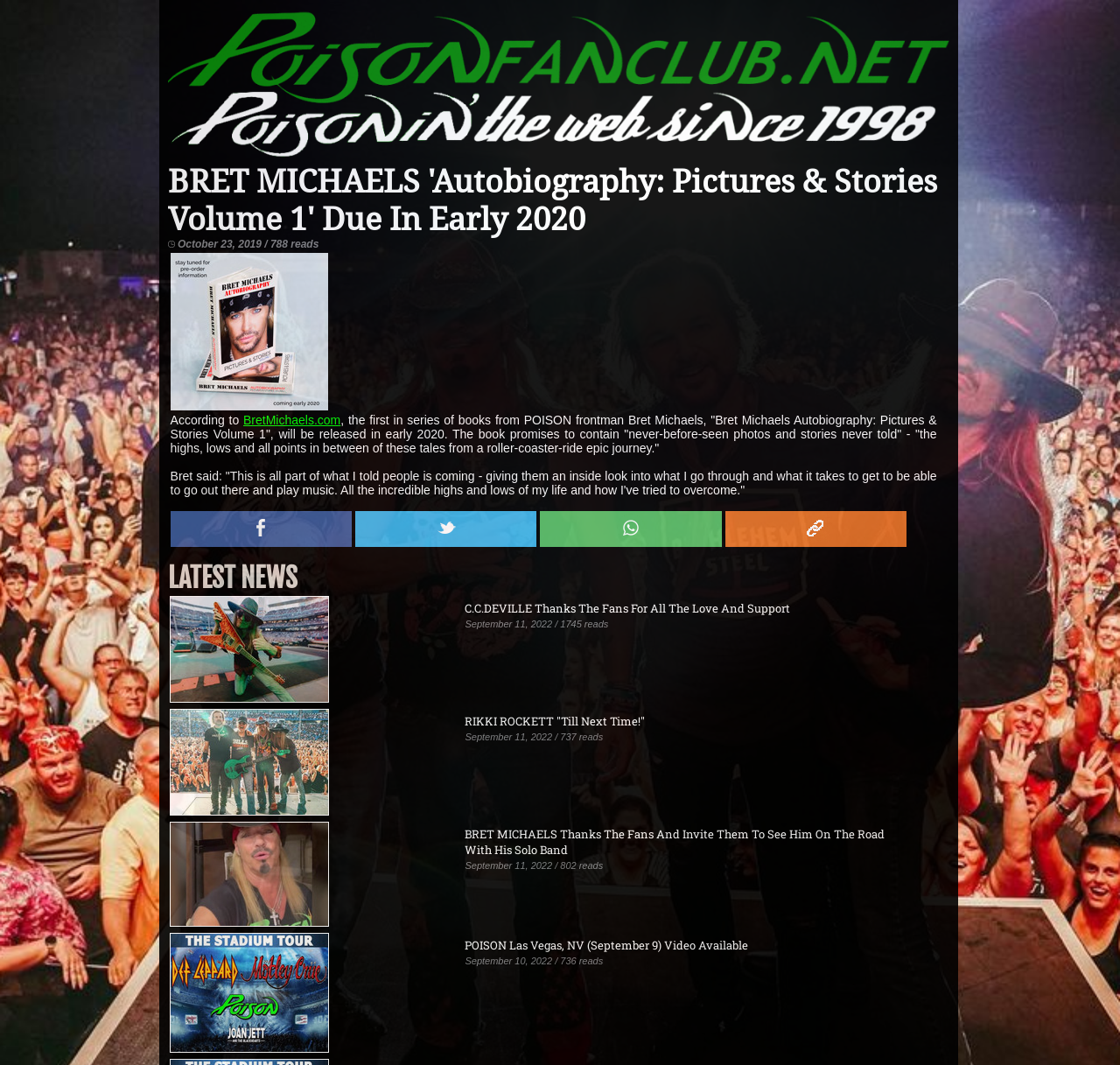Find the bounding box coordinates of the element you need to click on to perform this action: 'Read BretMichaels.com'. The coordinates should be represented by four float values between 0 and 1, in the format [left, top, right, bottom].

[0.217, 0.388, 0.304, 0.401]